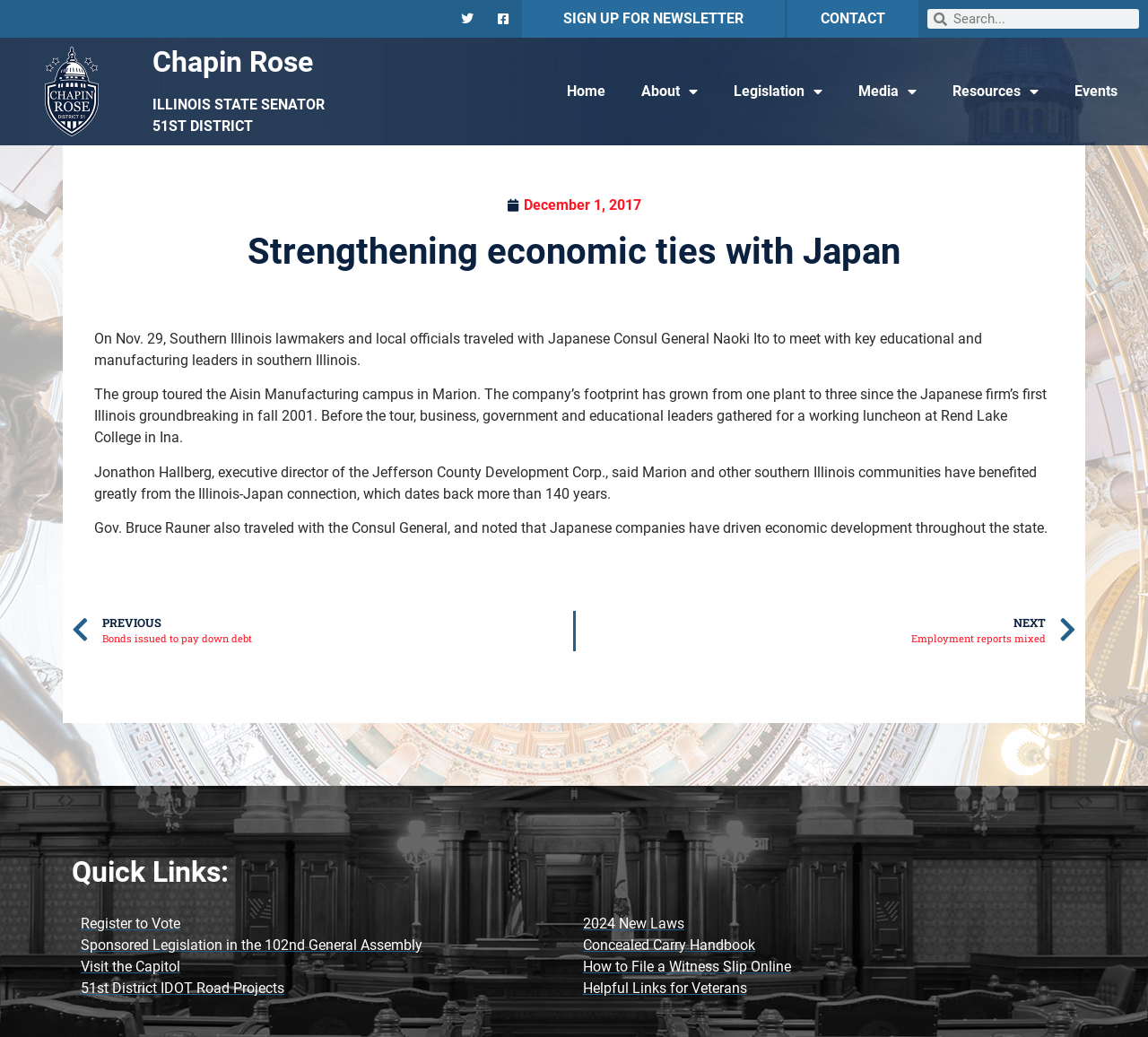Please answer the following question using a single word or phrase: 
How many links are there in the 'Quick Links:' section?

7